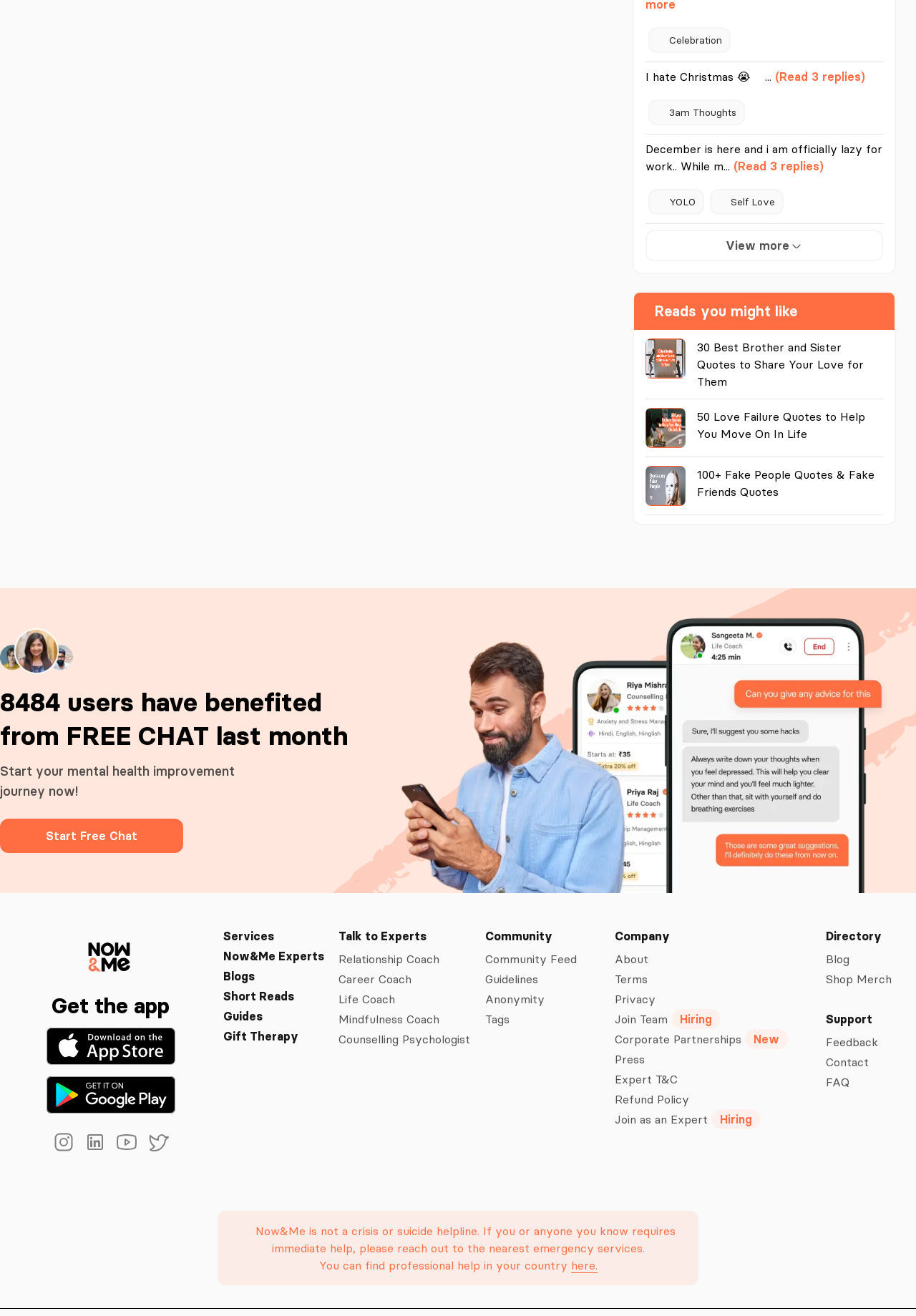Please locate the bounding box coordinates of the region I need to click to follow this instruction: "Get the app".

[0.056, 0.754, 0.185, 0.774]